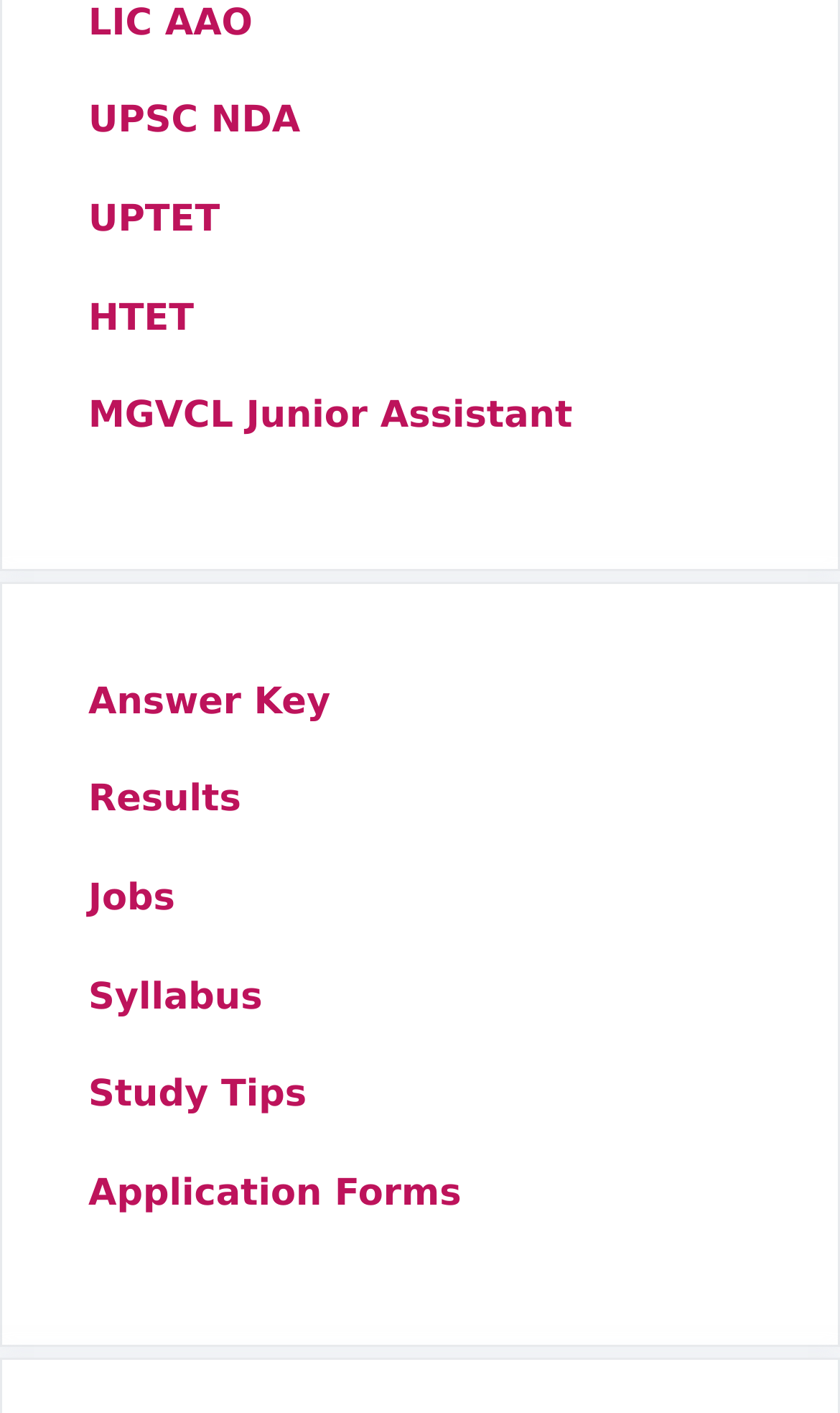Reply to the question below using a single word or brief phrase:
What is the first link on the webpage?

LIC AAO